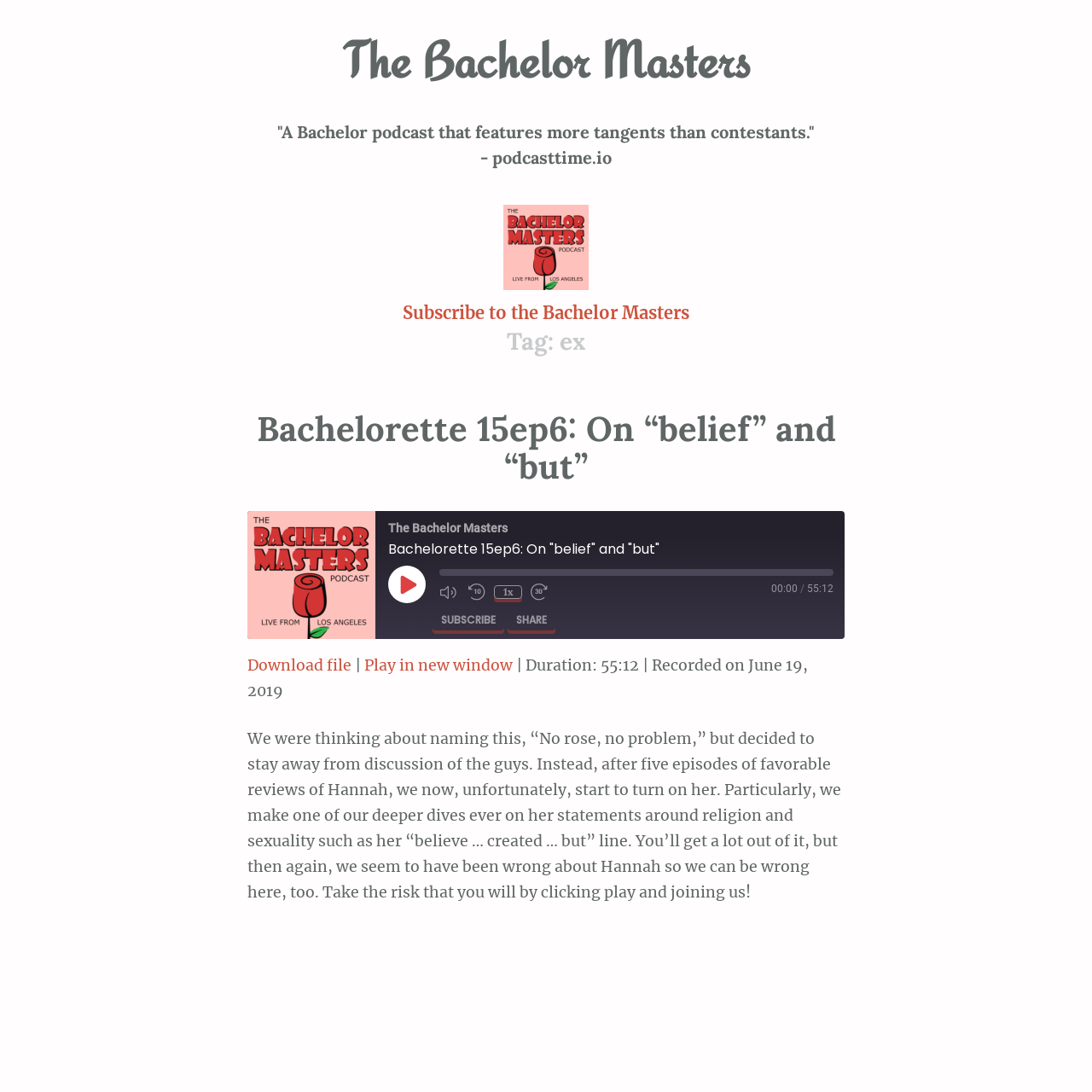Create a detailed narrative of the webpage’s visual and textual elements.

The webpage is about a podcast called "The Bachelor Masters" that discusses the TV show "The Bachelor". At the top of the page, there is a heading with the title "The Bachelor Masters" and a subtitle that describes the podcast as "A Bachelor podcast that features more tangents than contestants." Below this, there is a link to subscribe to the podcast.

The main content of the page is an article about a specific episode of the podcast, titled "Bachelorette 15ep6: On 'belief' and 'but'". The article has a heading with the episode title, followed by a link to play the episode. There is also an image related to the episode.

Below the article heading, there is a section with playback controls, including buttons to play, pause, rewind, and fast forward the episode. There is also a progress bar that shows the current position in the episode. Additionally, there are buttons to mute or unmute the episode, and to adjust the playback speed.

To the right of the playback controls, there is a section with information about the episode, including the duration, "55:12", and the recording date, "June 19, 2019". There is also a link to download the episode file.

Further down the page, there is a section with links to share the episode on social media, including Facebook and Twitter. There is also a link to copy the RSS feed URL and a textbox to enter the URL.

Below this, there is a section with a static text "EMBED" and a textbox to enter the embed code. There is also a button to copy the embed code.

The page also has a section with a static text "LINK" and a textbox to enter the episode URL. There is also a button to copy the episode URL.

At the bottom of the page, there is a long paragraph of text that summarizes the content of the episode, including a discussion about the TV show "The Bachelor" and the podcast's hosts' opinions about the show.